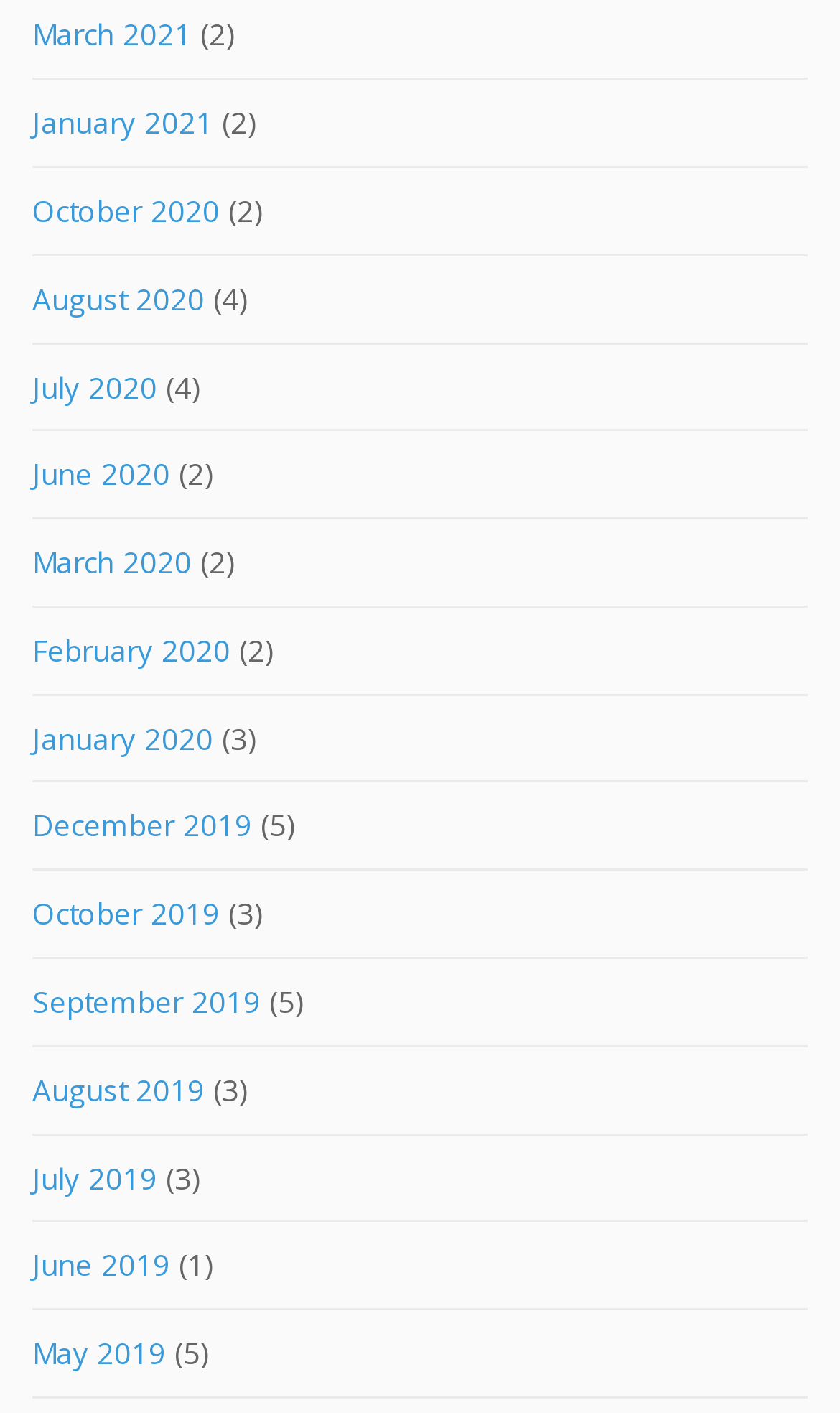Please predict the bounding box coordinates of the element's region where a click is necessary to complete the following instruction: "View January 2021". The coordinates should be represented by four float numbers between 0 and 1, i.e., [left, top, right, bottom].

[0.038, 0.048, 0.254, 0.125]